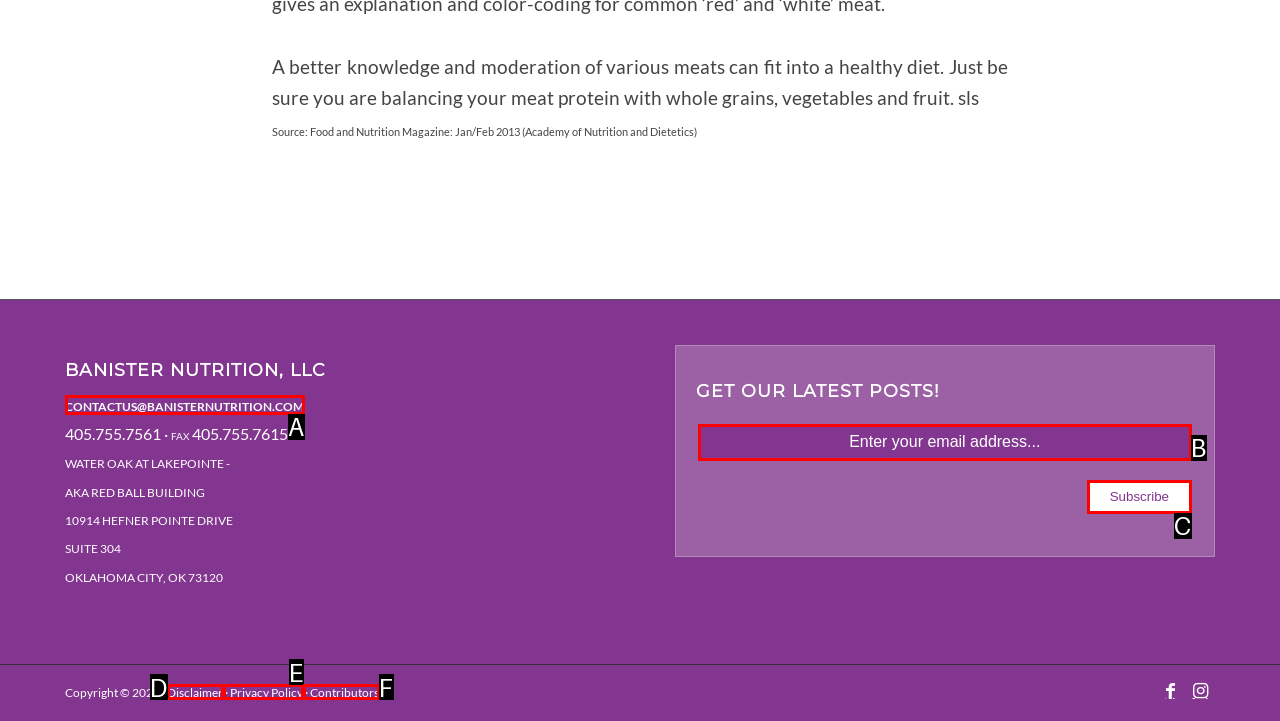Identify the UI element that corresponds to this description: · Privacy Policy
Respond with the letter of the correct option.

E